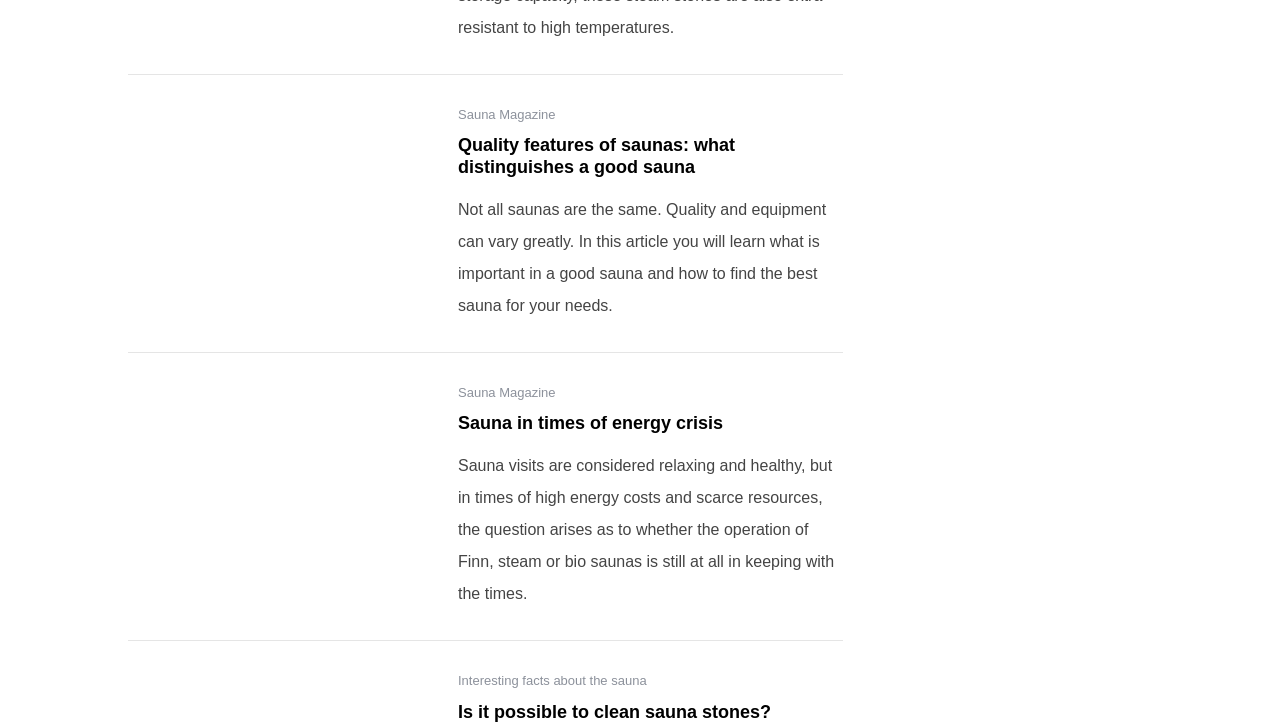Find the bounding box coordinates of the clickable area that will achieve the following instruction: "Click on the link to learn about the different types of sauna".

[0.1, 0.15, 0.334, 0.415]